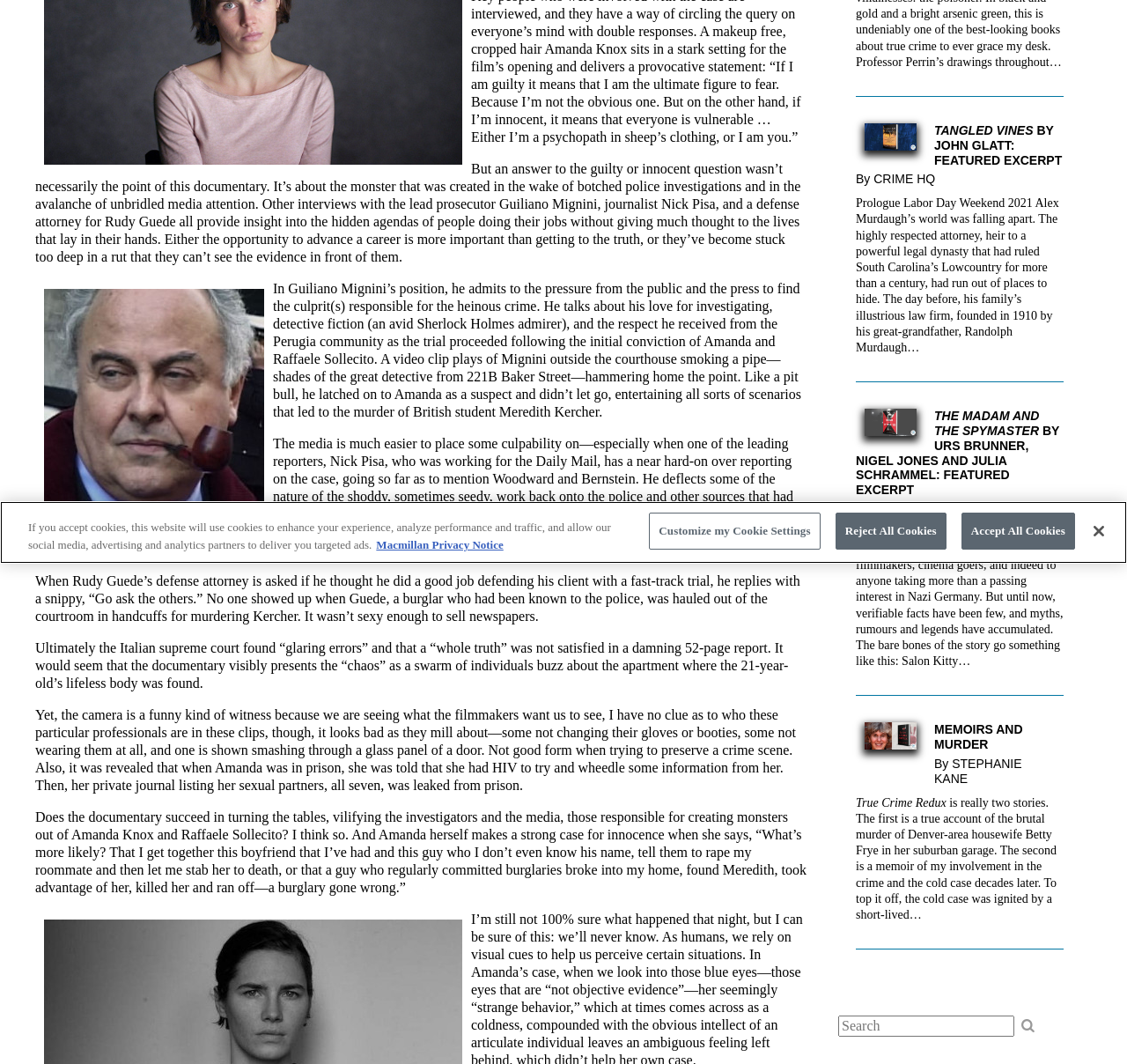Bounding box coordinates are given in the format (top-left x, top-left y, bottom-right x, bottom-right y). All values should be floating point numbers between 0 and 1. Provide the bounding box coordinate for the UI element described as: parent_node: Search for: name="s" placeholder="Search"

[0.744, 0.955, 0.9, 0.974]